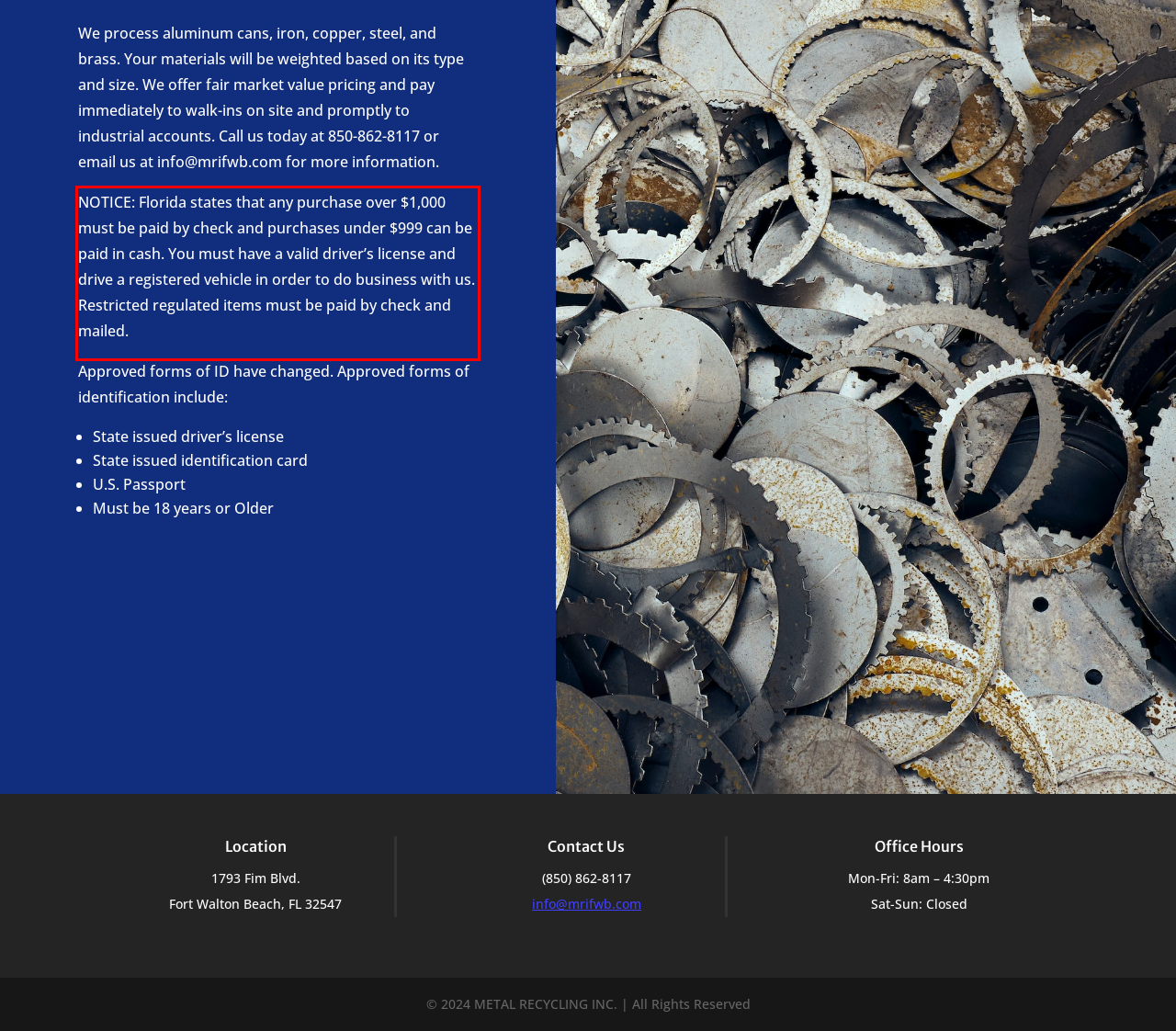You are provided with a webpage screenshot that includes a red rectangle bounding box. Extract the text content from within the bounding box using OCR.

NOTICE: Florida states that any purchase over $1,000 must be paid by check and purchases under $999 can be paid in cash. You must have a valid driver’s license and drive a registered vehicle in order to do business with us. Restricted regulated items must be paid by check and mailed.